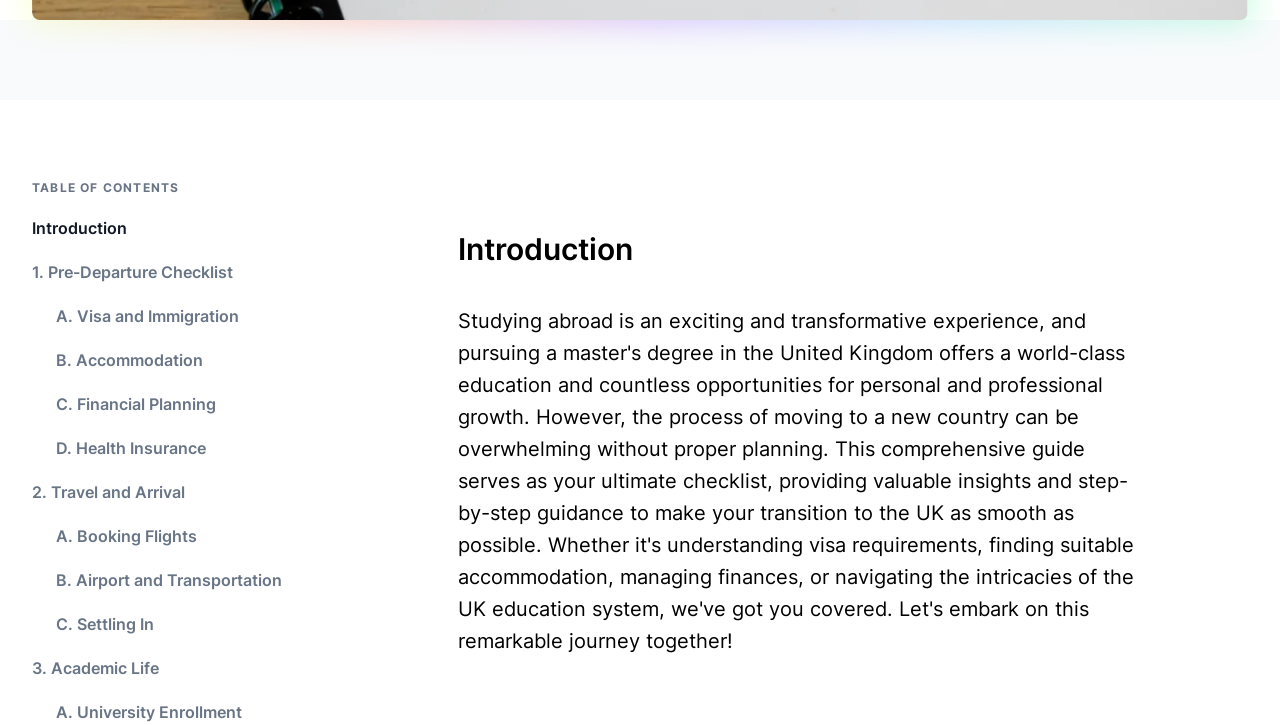Respond to the following query with just one word or a short phrase: 
What is the main topic of this webpage?

Study Abroad Guide